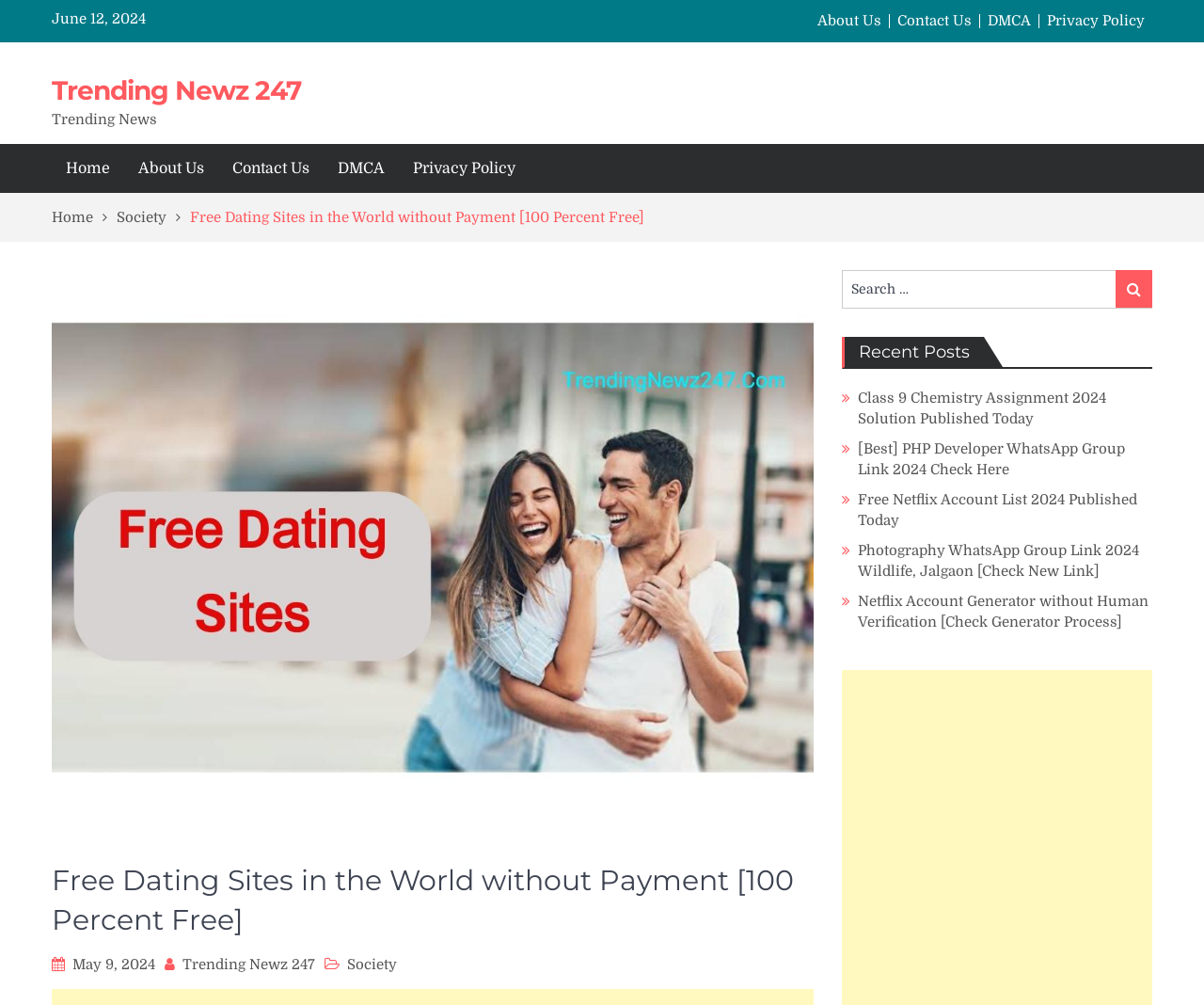Locate the primary headline on the webpage and provide its text.

Free Dating Sites in the World without Payment [100 Percent Free]